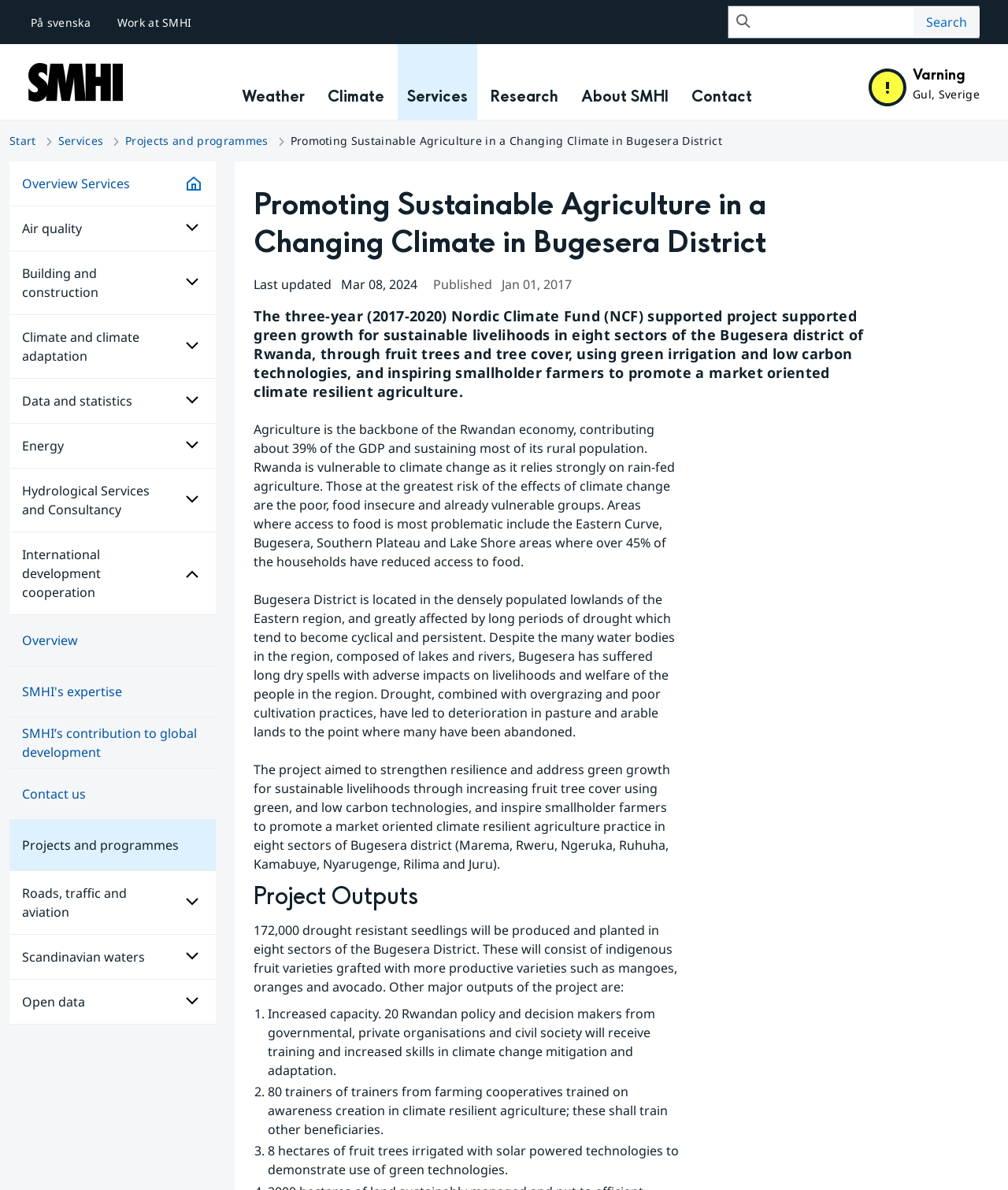In which district of Rwanda is the project located?
Based on the visual details in the image, please answer the question thoroughly.

I found the answer by reading the article heading 'Promoting Sustainable Agriculture in a Changing Climate in Bugesera District' and the project description which mentions 'eight sectors of the Bugesera district'.